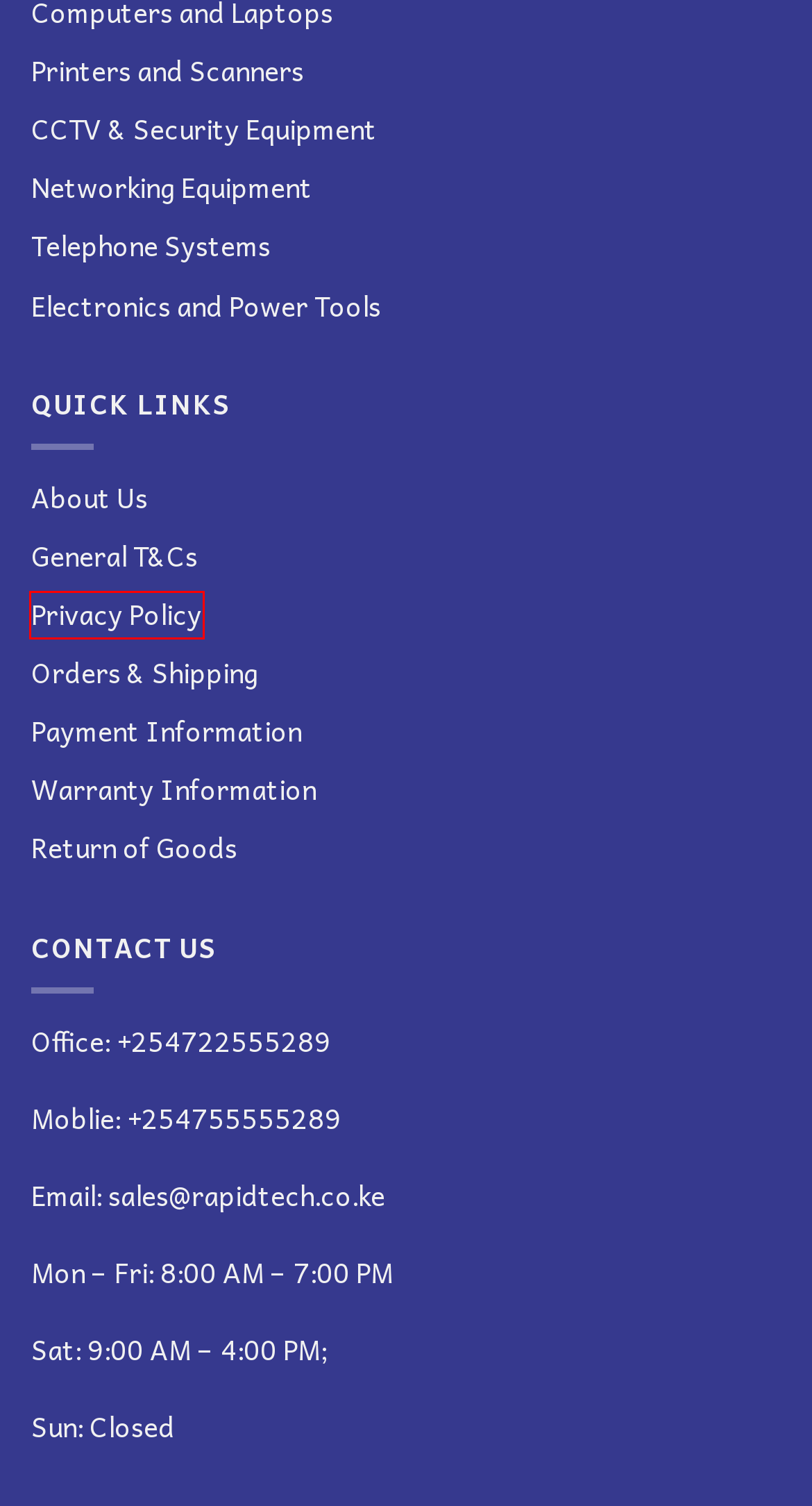Given a screenshot of a webpage with a red bounding box around an element, choose the most appropriate webpage description for the new page displayed after clicking the element within the bounding box. Here are the candidates:
A. Printers and Scanners in Kenya | 0722555289 | Rapidtech Digital Solutions
B. About Us | Rapidtech Digital Solutions
C. Buy Networking in Kenya at the Best Prices | Rapidtech Digital Solutions
D. Return & Refunds | Rapidtech Digital Solutions
E. Privacy Policy | Rapidtech Digital Solutions
F. Orders & Shipping Information | Rapidtech Digital Solutions
G. Payment Information | Rapidtech Digital Solutions
H. Warranty Information | Rapidtech Digital Solutions

E